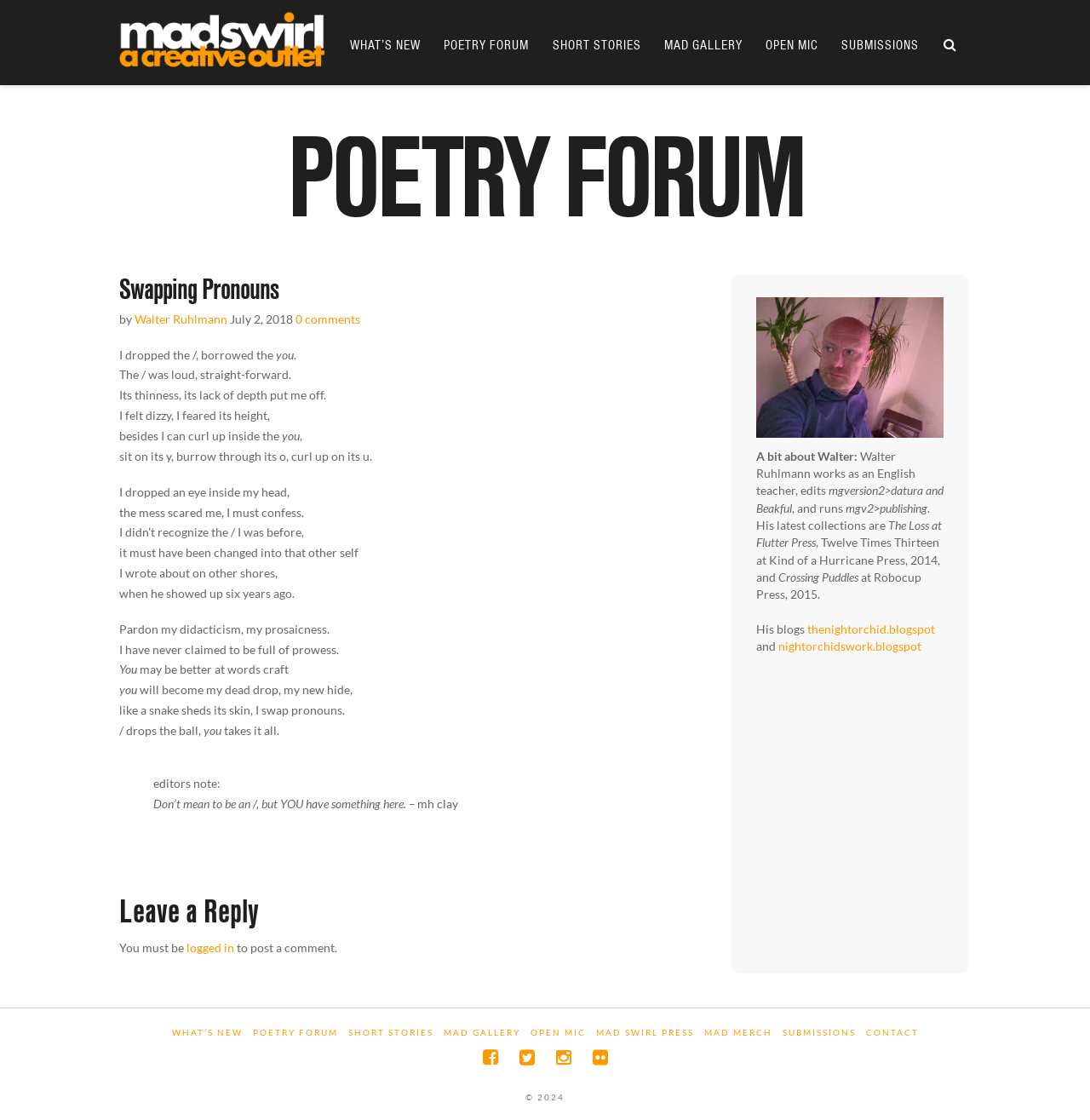What is the bounding box coordinate of the 'Leave a Reply' heading?
Look at the screenshot and respond with a single word or phrase.

[0.109, 0.798, 0.647, 0.83]